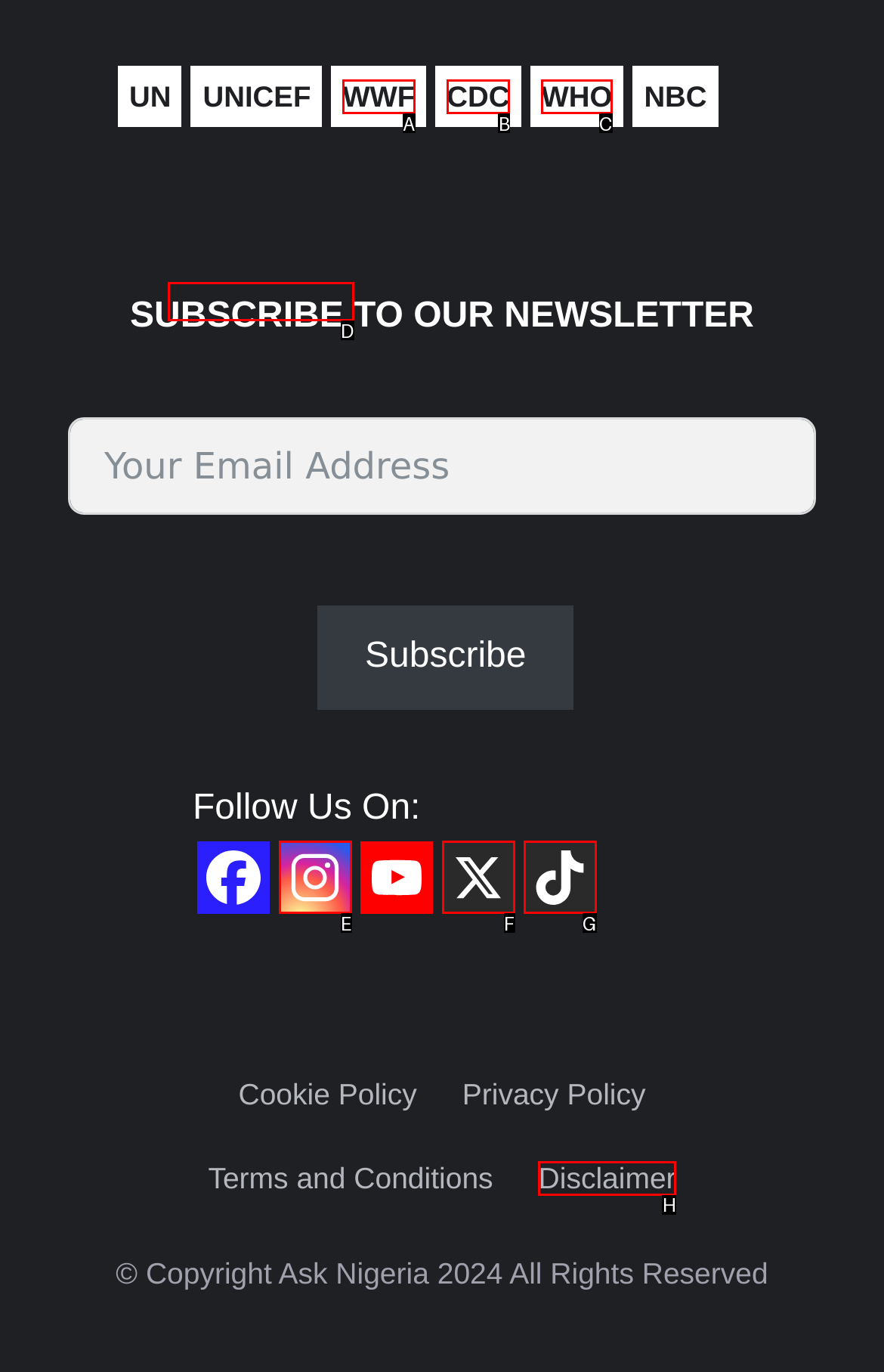Tell me which one HTML element I should click to complete the following task: view the publication date of the article Answer with the option's letter from the given choices directly.

D